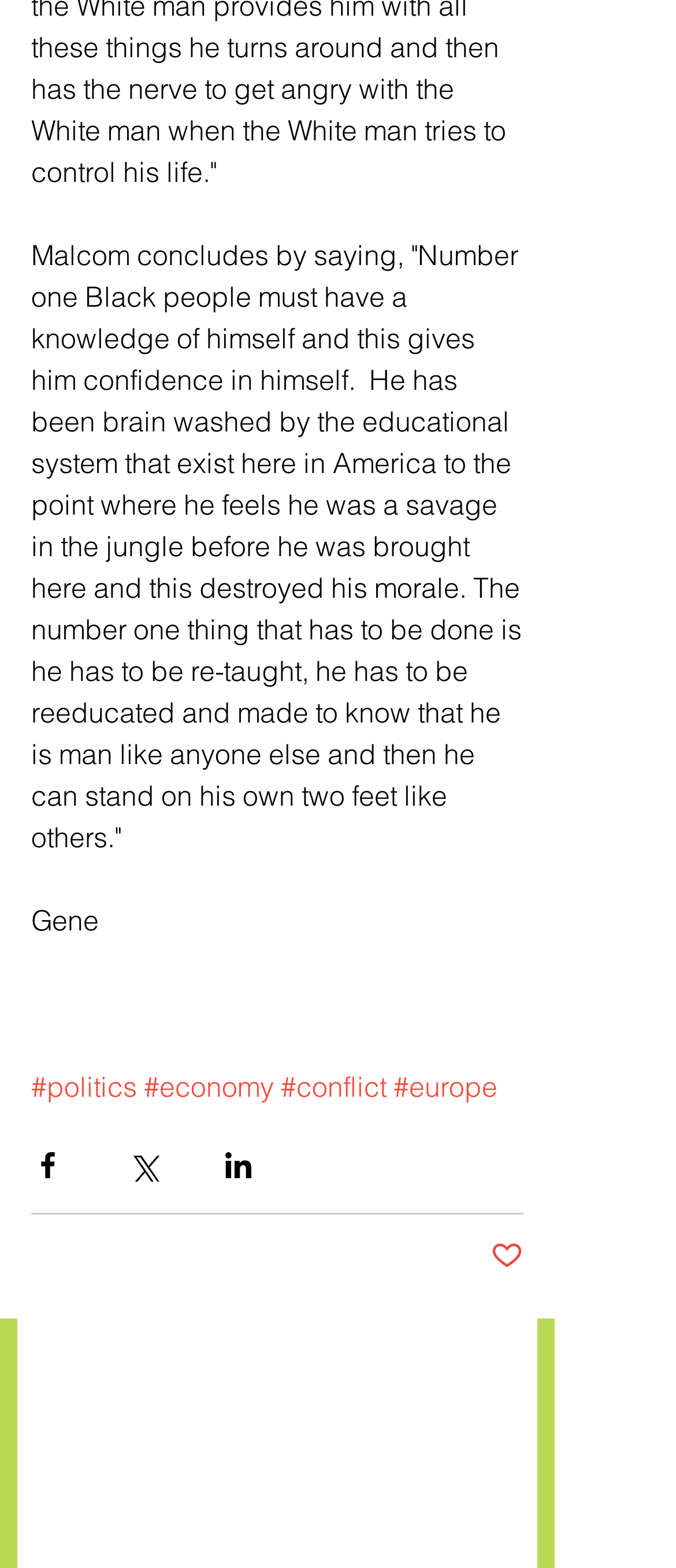Identify the bounding box coordinates for the UI element described as follows: "aria-label="Share via LinkedIn"". Ensure the coordinates are four float numbers between 0 and 1, formatted as [left, top, right, bottom].

[0.328, 0.733, 0.377, 0.754]